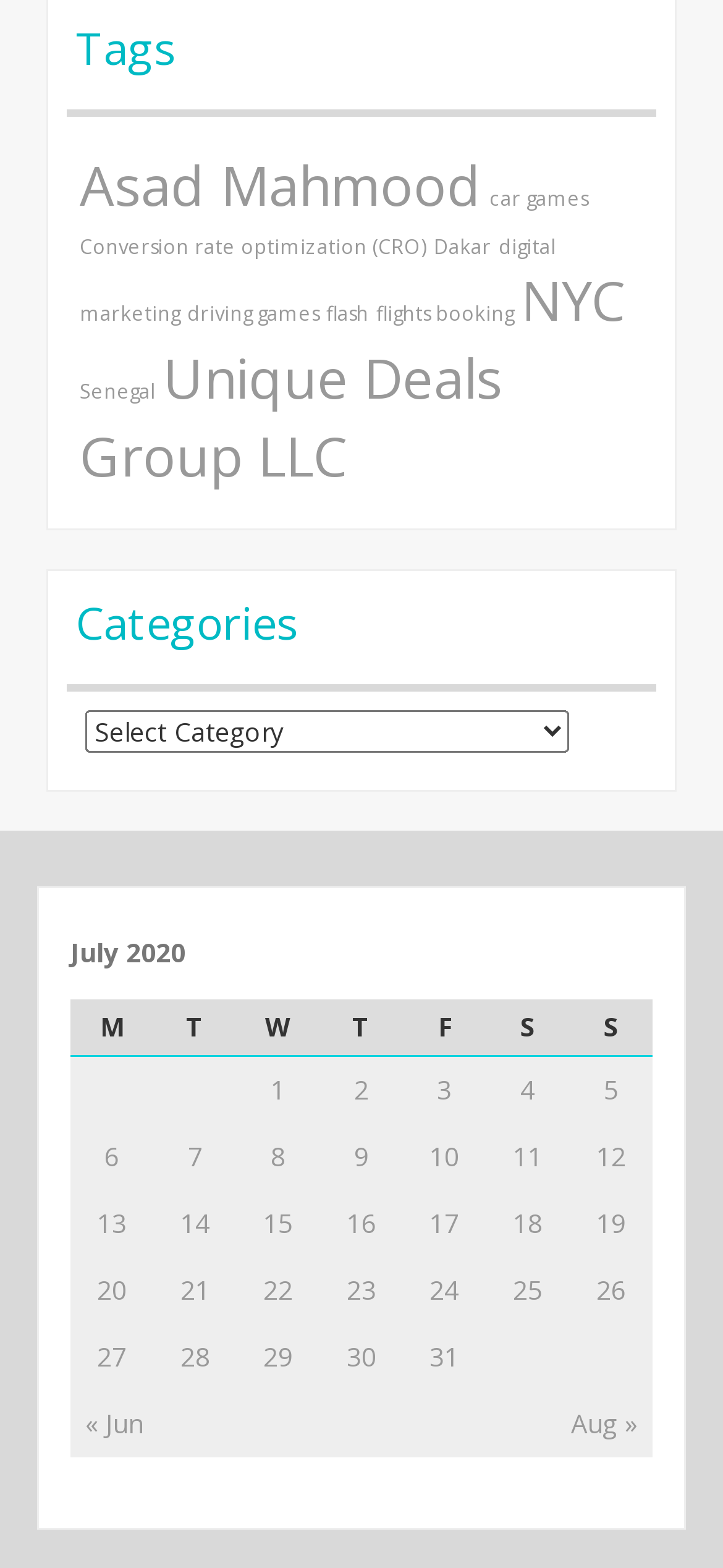Please find the bounding box coordinates of the clickable region needed to complete the following instruction: "Go to Echo Mountain". The bounding box coordinates must consist of four float numbers between 0 and 1, i.e., [left, top, right, bottom].

None